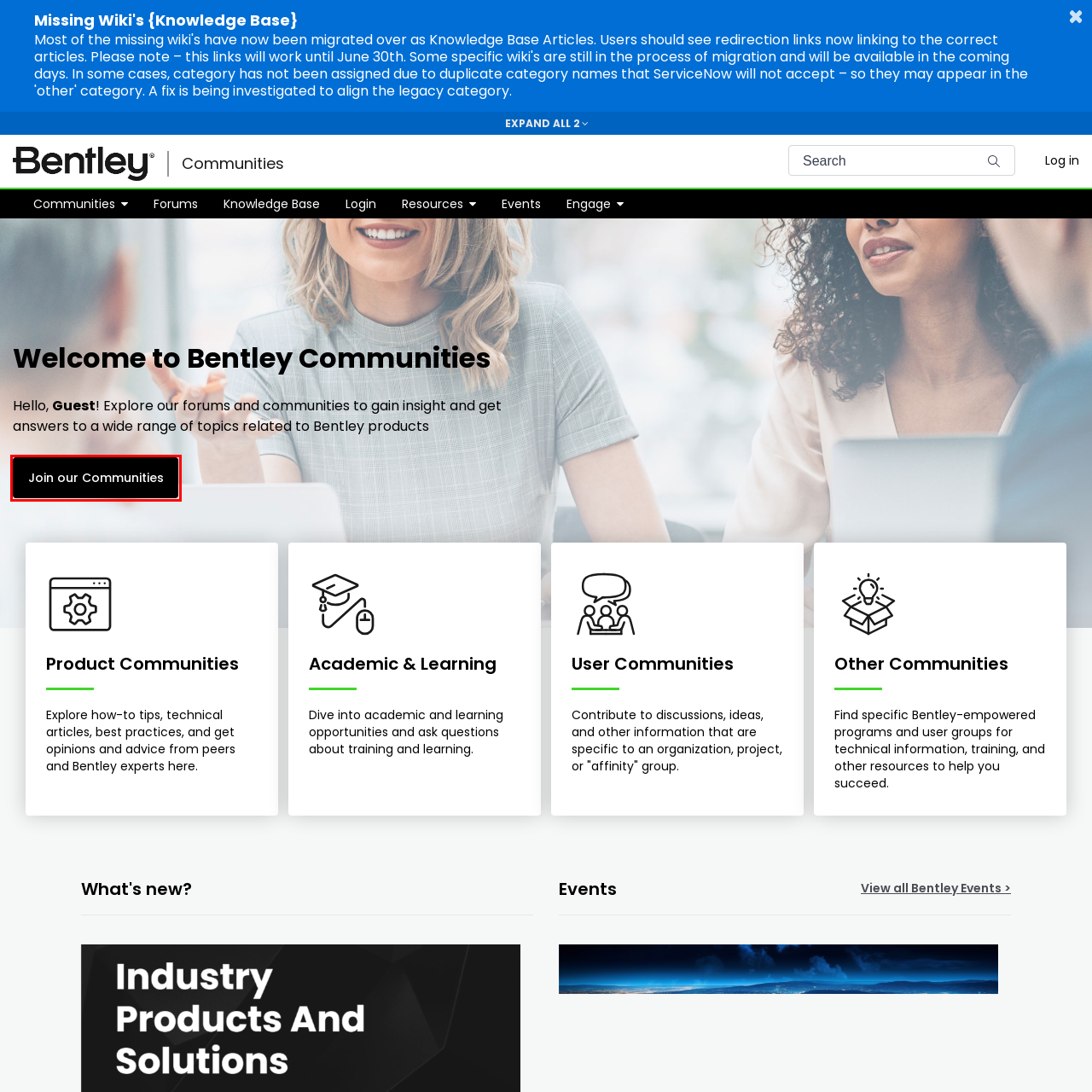Using the screenshot of a webpage with a red bounding box, pick the webpage description that most accurately represents the new webpage after the element inside the red box is clicked. Here are the candidates:
A. Login - Communities
B. Bentley Support Portal - Customer Service
C. Bentley's User Communities Communites Landing Page - Communities
D. Bentley Sharefile - Communities
E. Community Forums - Communities
F. Review  Community TC - Communities
G. Knowledge Base - Communities
H. Bentley Systems, Inc Status

A